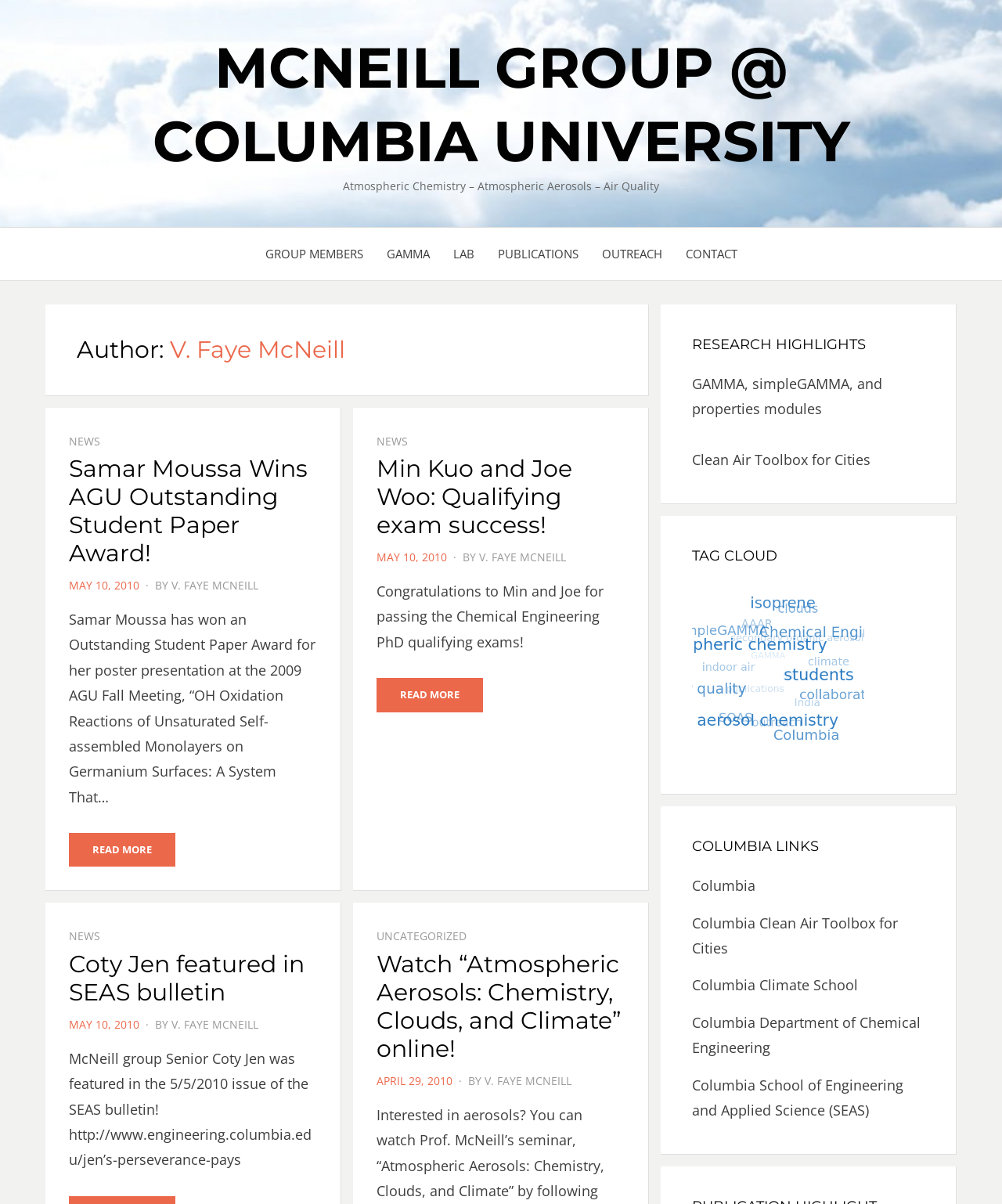What is the name of the group?
Please answer using one word or phrase, based on the screenshot.

McNeill Group